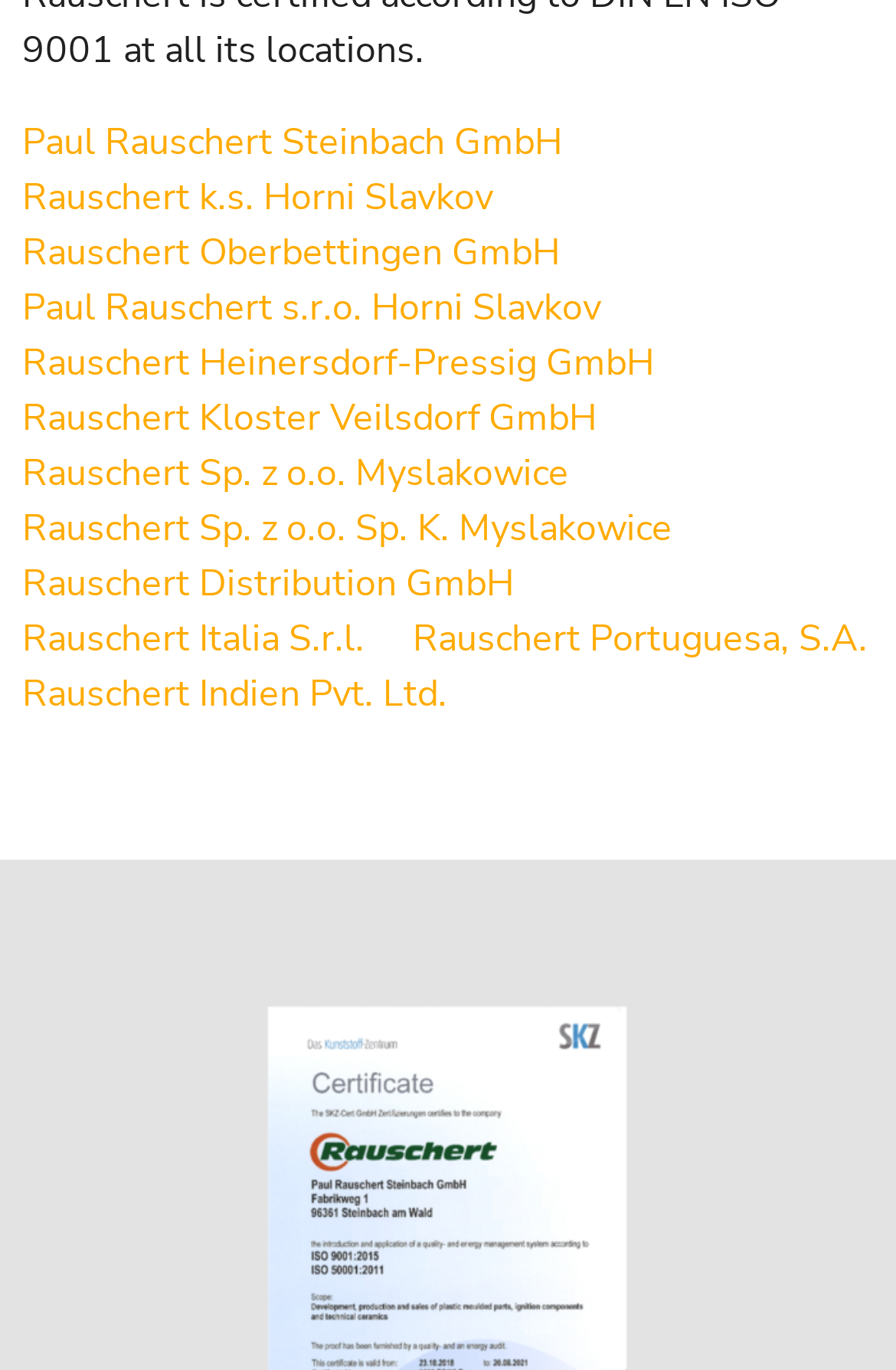Can you provide the bounding box coordinates for the element that should be clicked to implement the instruction: "explore Rauschert Heinersdorf-Pressig GmbH website"?

[0.025, 0.247, 0.73, 0.284]